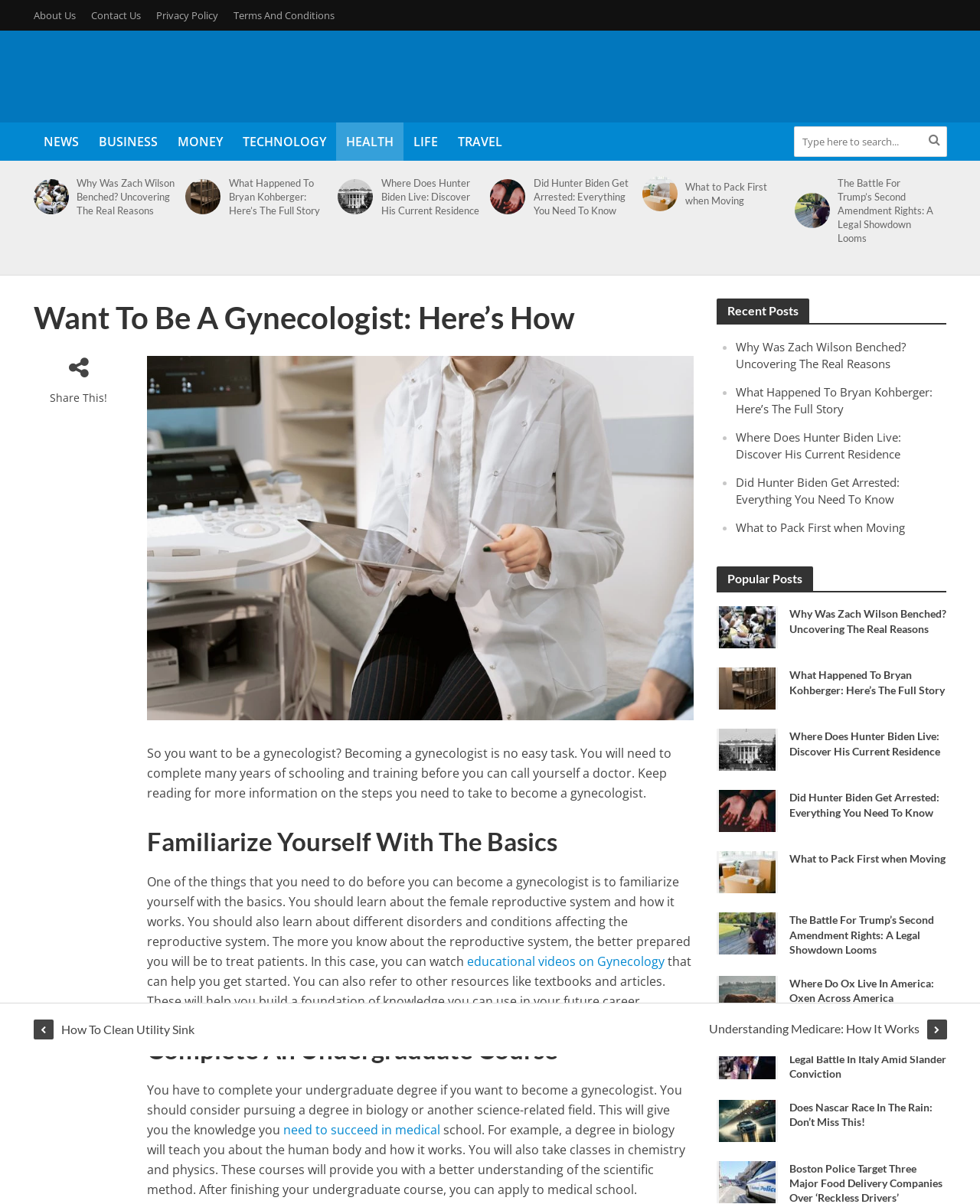What is the main topic of this webpage?
Could you give a comprehensive explanation in response to this question?

The webpage is about the steps to become a gynecologist, including familiarizing oneself with the basics, completing an undergraduate course, and more.